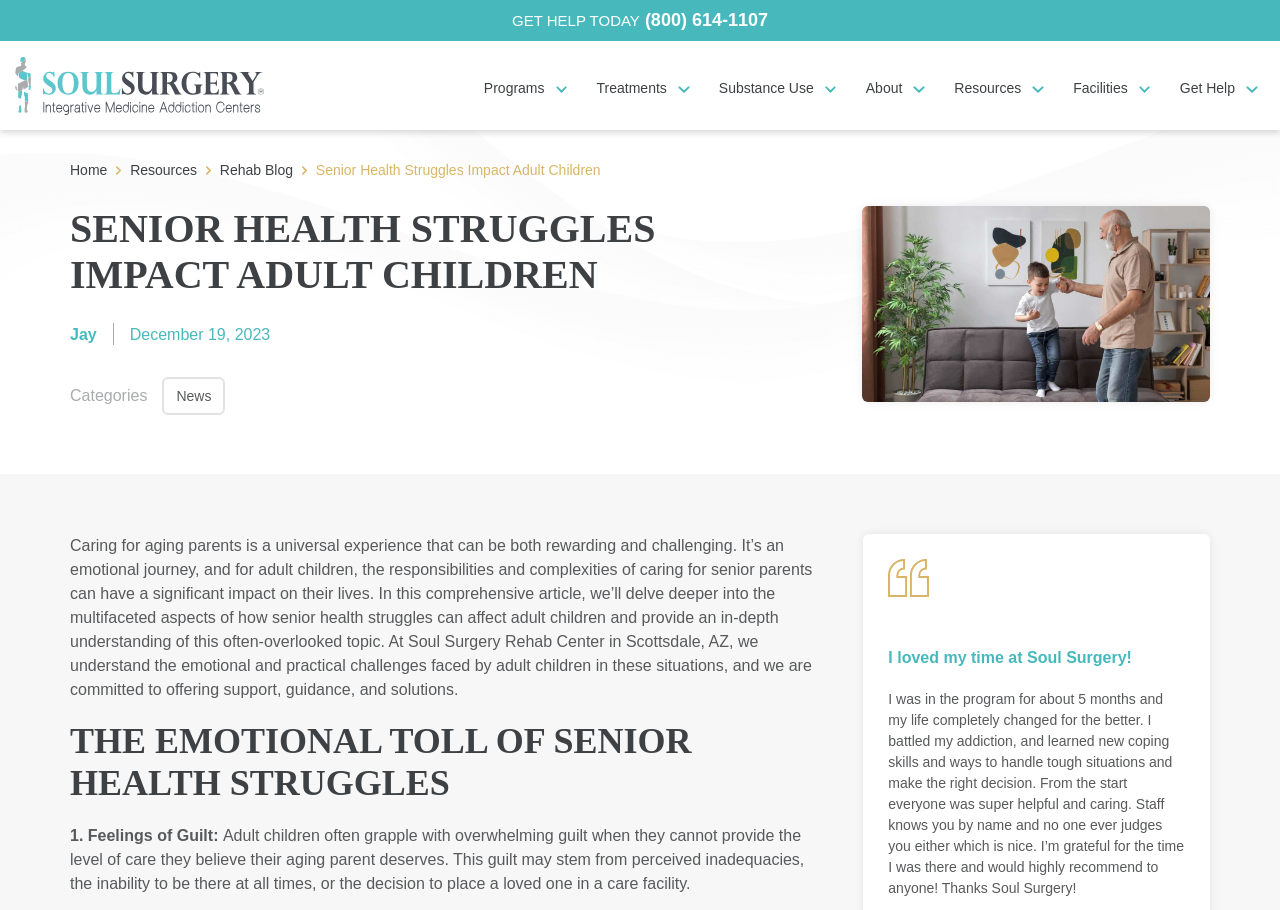Please locate the bounding box coordinates of the element that should be clicked to achieve the given instruction: "Get help by calling the phone number".

[0.4, 0.004, 0.6, 0.041]